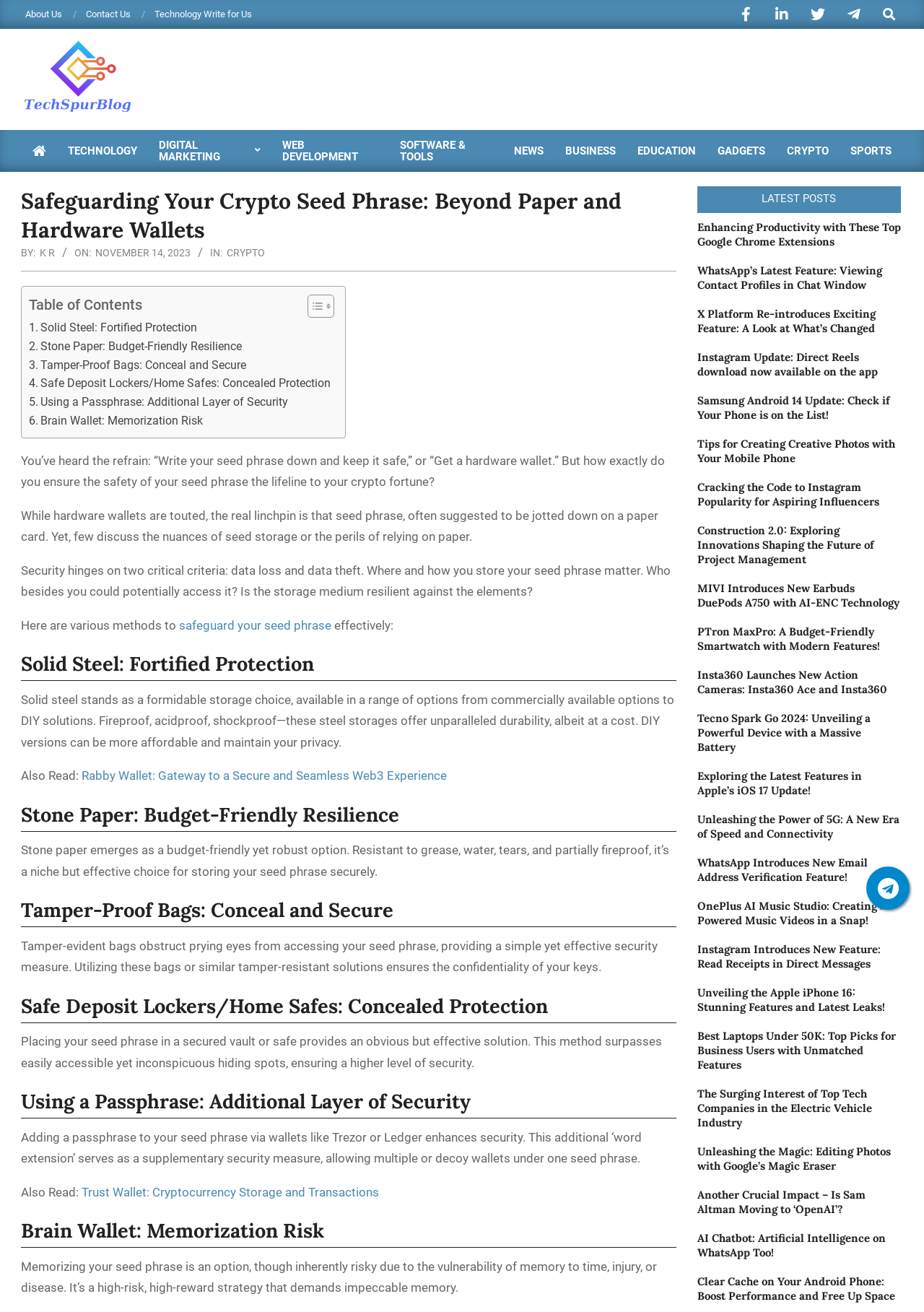Refer to the screenshot and answer the following question in detail:
What is the risk of memorizing a seed phrase?

The article mentions that memorizing a seed phrase is an option, but it's inherently risky due to the vulnerability of memory to time, injury, or disease, making it a high-risk, high-reward strategy that demands impeccable memory.